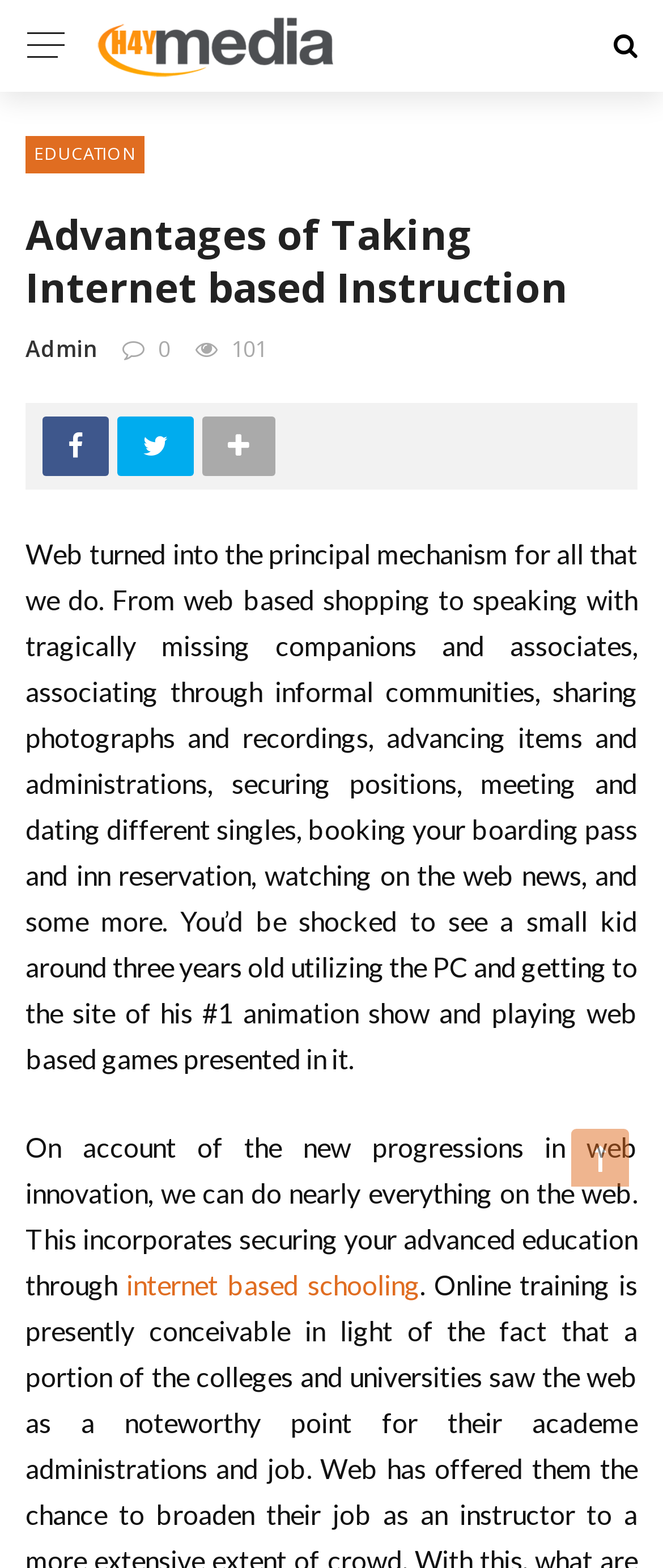Specify the bounding box coordinates (top-left x, top-left y, bottom-right x, bottom-right y) of the UI element in the screenshot that matches this description: Education

[0.038, 0.087, 0.218, 0.111]